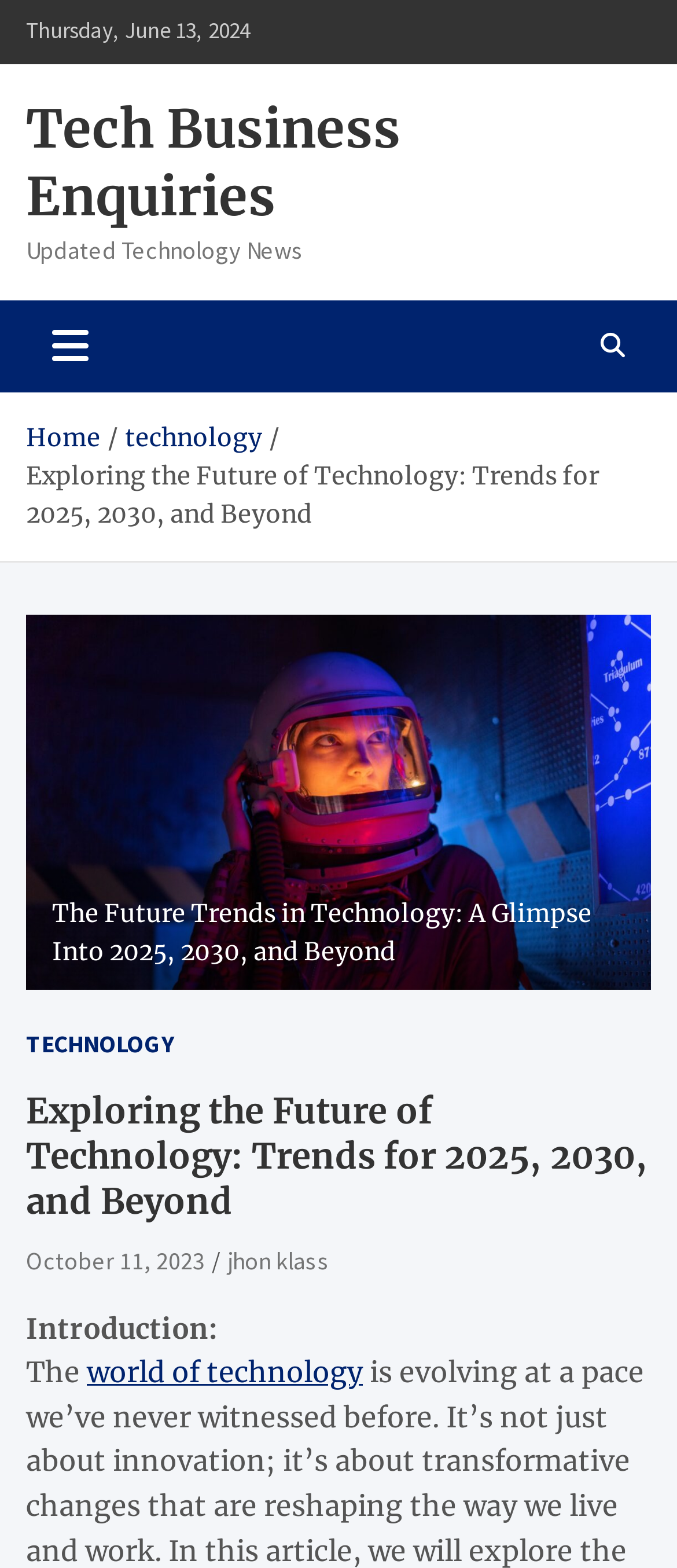Please identify the bounding box coordinates of the element I need to click to follow this instruction: "View the image about future technology trends".

[0.038, 0.392, 0.962, 0.631]